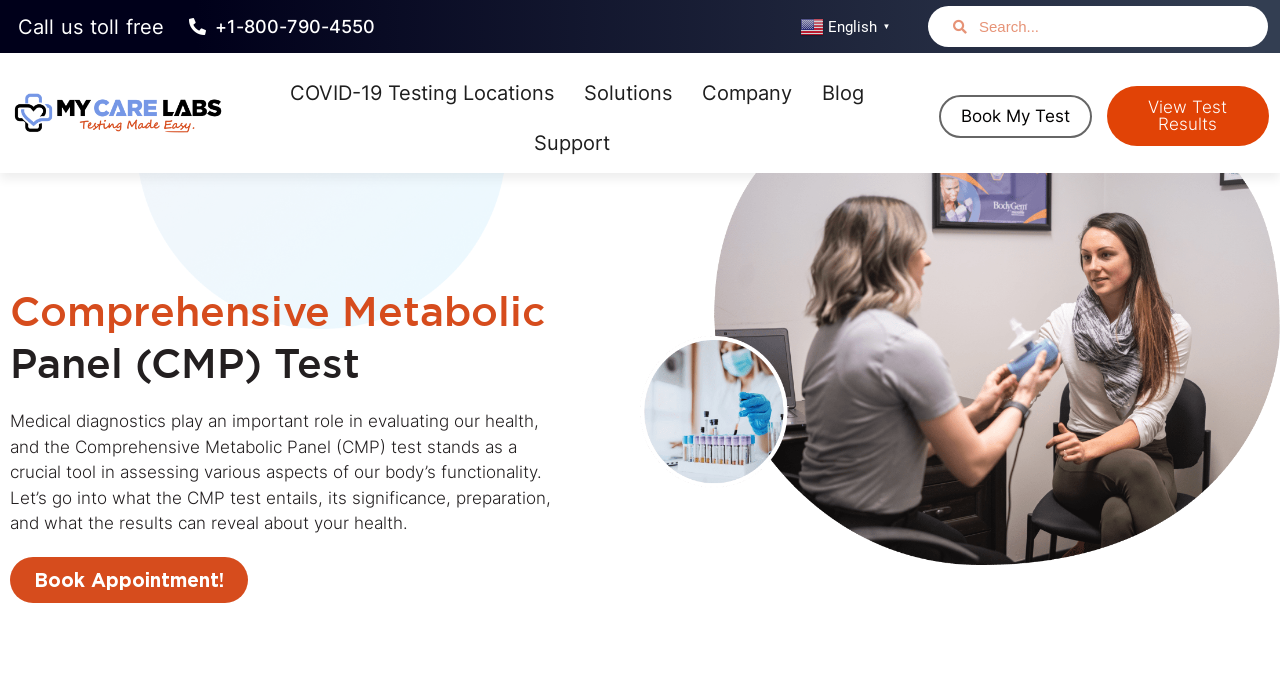From the webpage screenshot, predict the bounding box of the UI element that matches this description: "its open-source OpenAL implementation".

None